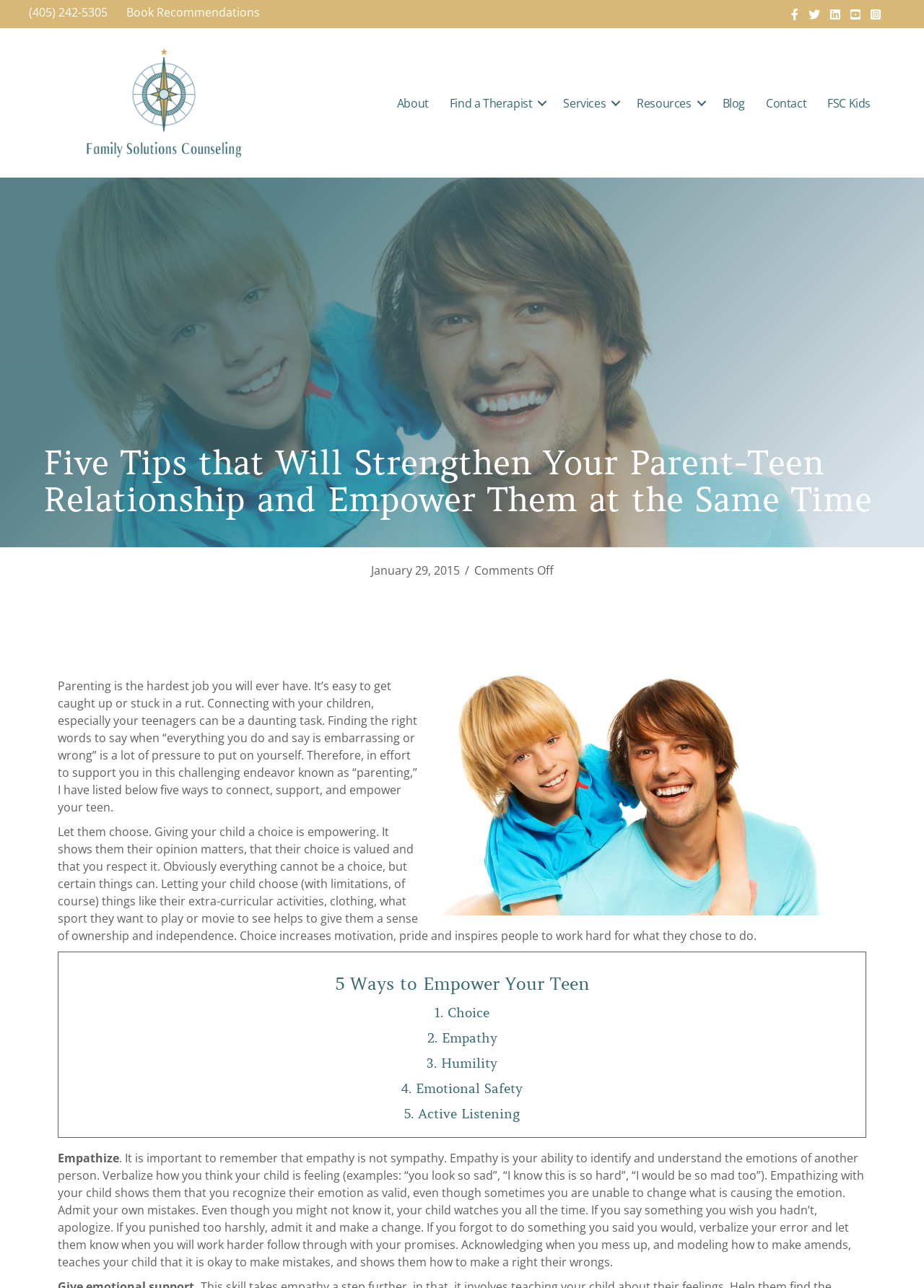Provide the bounding box coordinates for the UI element described in this sentence: "Tweets by JoplinNewsFirst". The coordinates should be four float values between 0 and 1, i.e., [left, top, right, bottom].

None